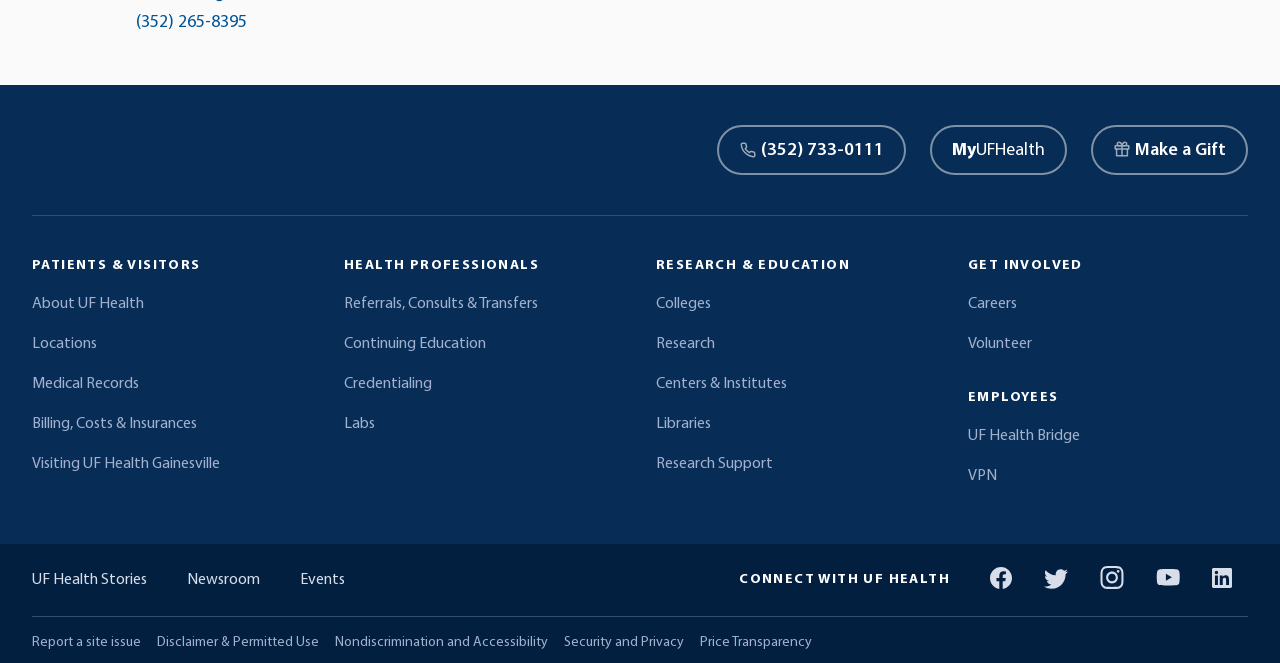What is the phone number of University of Florida Health?
Please provide a single word or phrase based on the screenshot.

(352) 265-8395